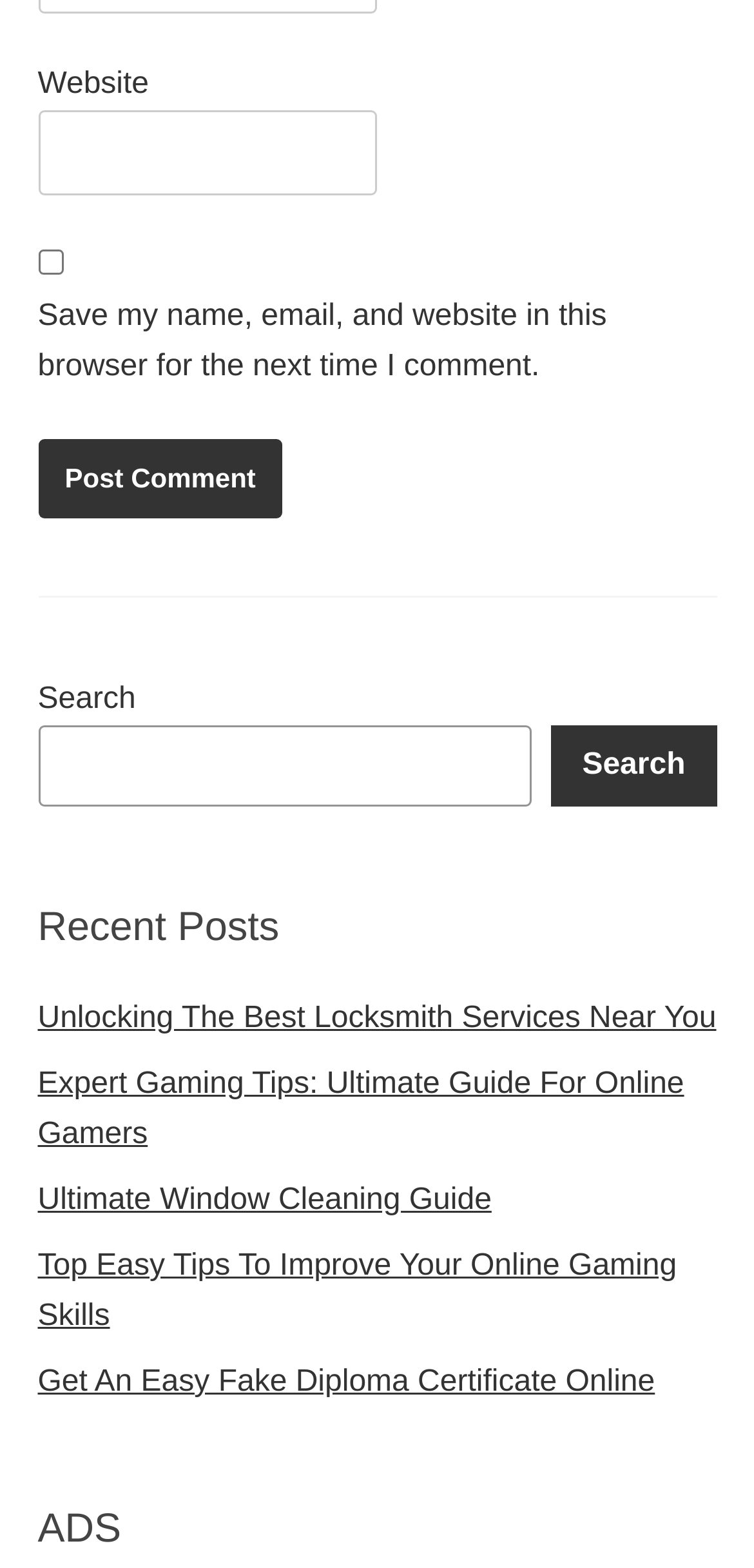Please identify the coordinates of the bounding box that should be clicked to fulfill this instruction: "Sign up with your email address".

None